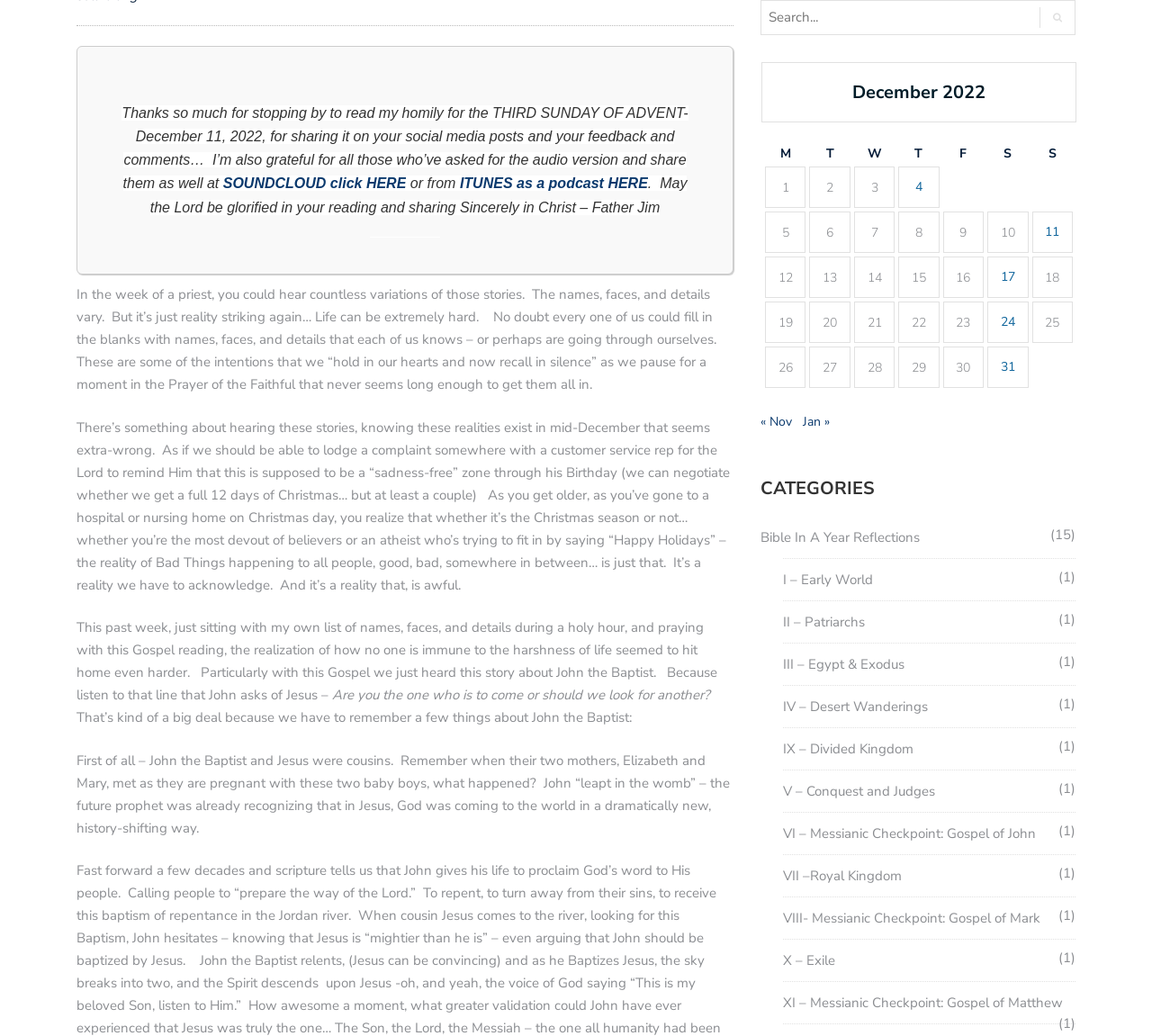Based on the image, provide a detailed and complete answer to the question: 
What is the topic of the Gospel reading mentioned in the homily?

The topic of the Gospel reading mentioned in the homily is John the Baptist, as mentioned in the sentence 'Particularly with this Gospel we just heard this story about John the Baptist'.